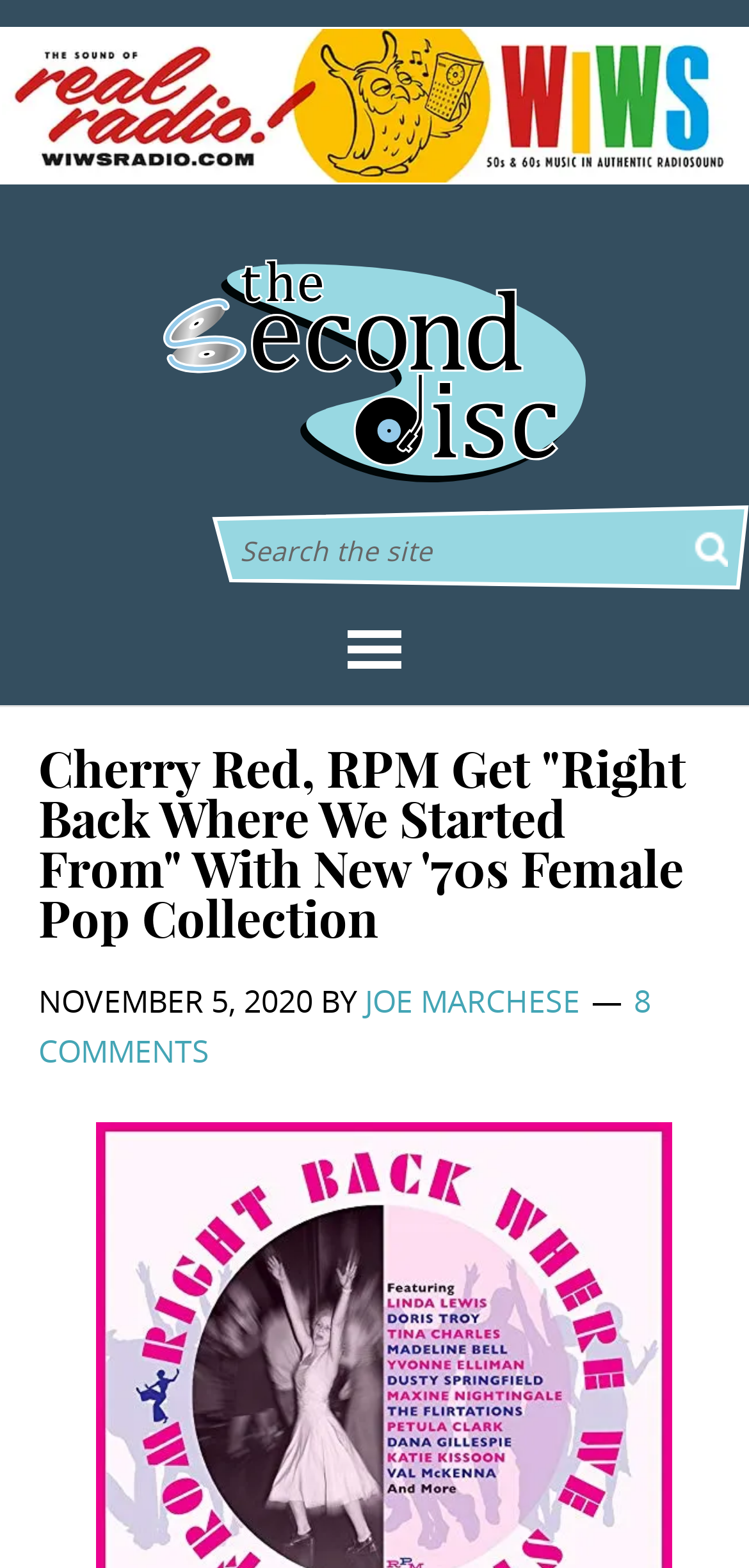Create a detailed summary of the webpage's content and design.

The webpage is about Cherry Red's RPM imprint and its final year of operations. At the top of the page, there is a banner image with the text "WIWS Banner". Below the banner, there is a link to "THE SECOND DISC" on the left side, accompanied by a search box and a button on the right side. 

The main content of the webpage is divided into sections. The first section has a heading that reads "Cherry Red, RPM Get 'Right Back Where We Started From' With New '70s Female Pop Collection". This heading is followed by a subheading with the date "NOVEMBER 5, 2020" and the author's name "JOE MARCHESE". There is also a link to "8 COMMENTS" below the subheading.

The overall structure of the webpage is clean, with clear headings and concise text. There are a total of 3 links, 2 images, 1 button, and 1 search box on the page. The elements are well-organized and easy to navigate.